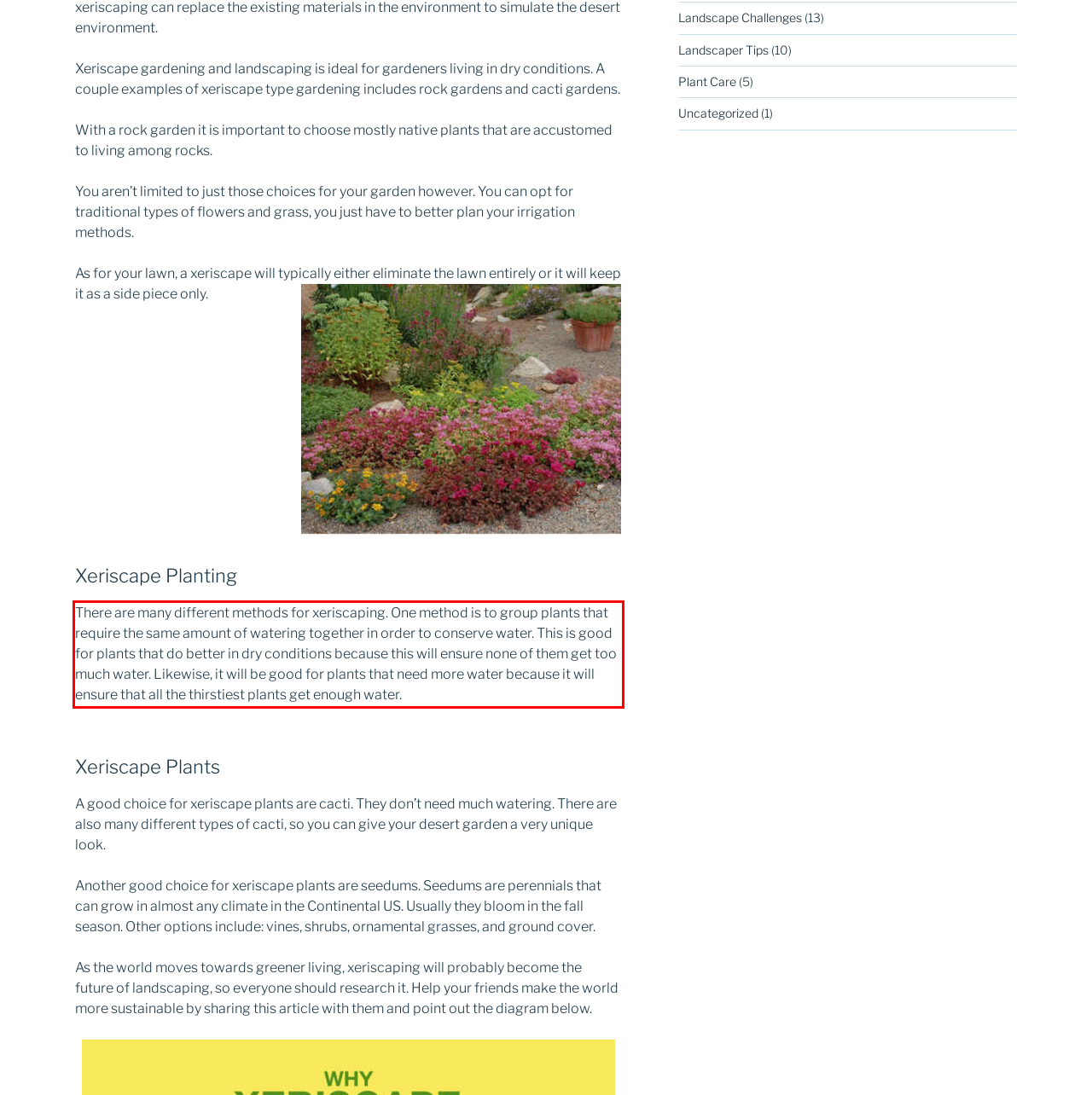You have a screenshot of a webpage with a UI element highlighted by a red bounding box. Use OCR to obtain the text within this highlighted area.

There are many different methods for xeriscaping. One method is to group plants that require the same amount of watering together in order to conserve water. This is good for plants that do better in dry conditions because this will ensure none of them get too much water. Likewise, it will be good for plants that need more water because it will ensure that all the thirstiest plants get enough water.